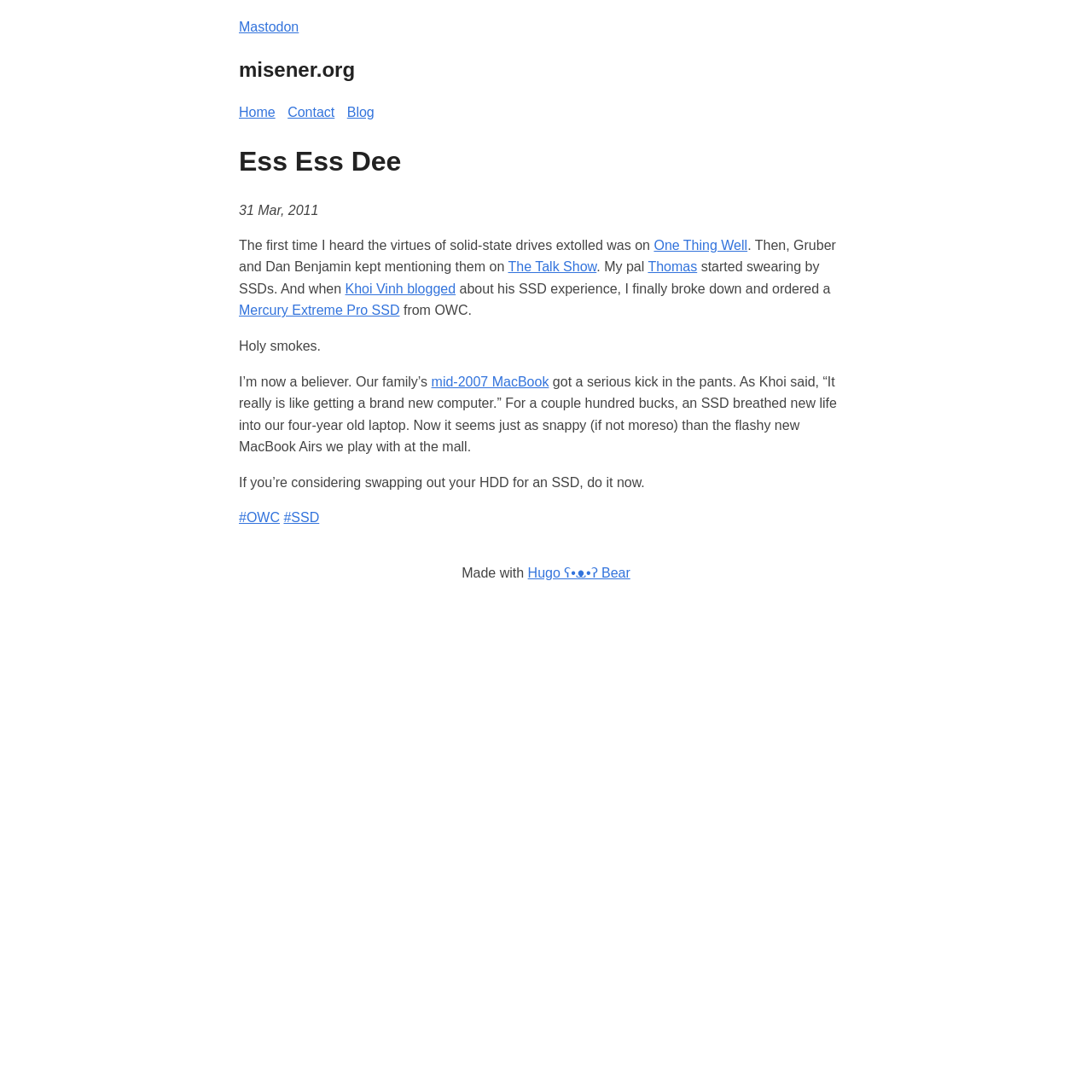Please identify the coordinates of the bounding box that should be clicked to fulfill this instruction: "go to Mastodon".

[0.219, 0.018, 0.274, 0.031]